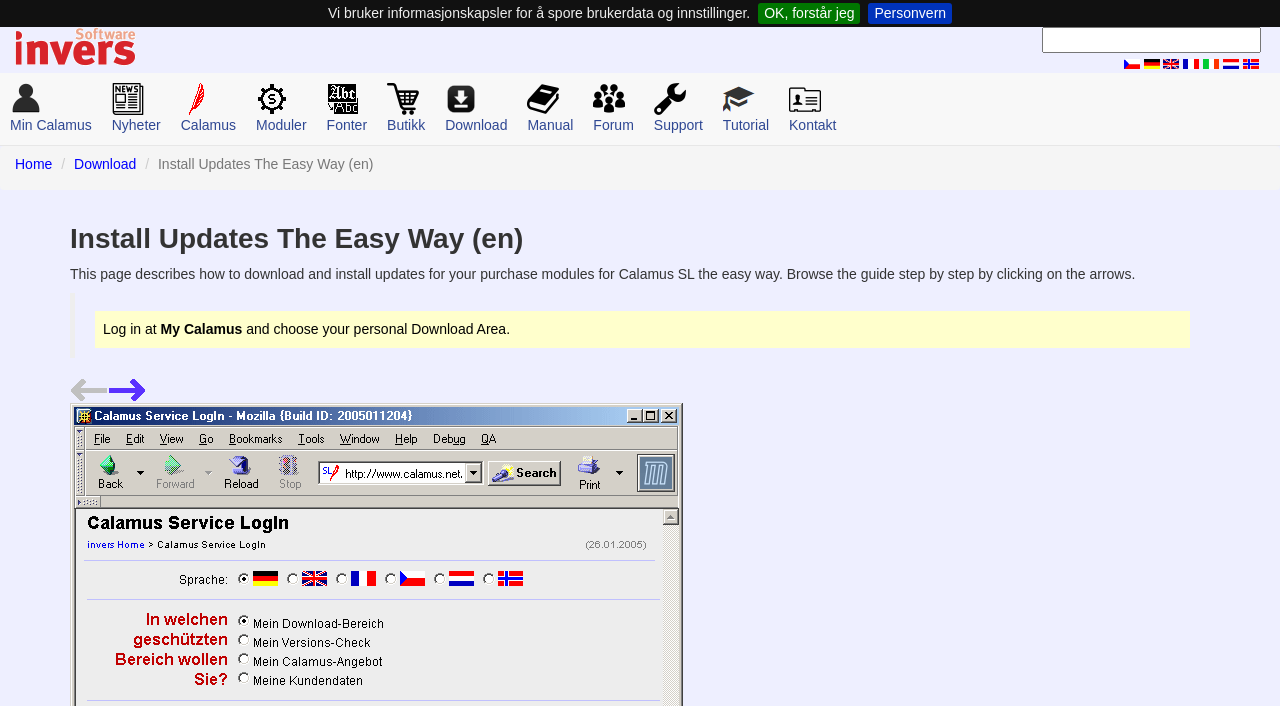Give a detailed overview of the webpage's appearance and contents.

This webpage is about installing updates the easy way for Calamus SL. At the top, there is a notification about using cookies to track user data and settings, with an "OK, I understand" button and a "Privacy" link. Below this, there is a link to "invers Software" with a corresponding image.

On the top-right corner, there is a language selection menu with flags representing different languages, including cs, de, en, fr, it, nl, and no. Next to this, there is an empty text box.

The main navigation menu is on the left side, with links to "Min Calamus", "Nyheter", "Calamus", "Moduler", "Fonter", "Butikk", "Download", "Manual", "Forum", "Support", "Tutorial", and "Kontakt". Each link has a corresponding image.

The main content area has a heading "Install Updates The Easy Way (en)" and a brief description of the page's purpose. Below this, there is a step-by-step guide with arrows to navigate through the process. The guide starts with a blockquote that instructs users to log in at "My Calamus" and choose their personal Download Area.

At the bottom of the page, there is an image labeled "Anfang" and a link to "Nächstes Bild" (Next Image) with a corresponding image.